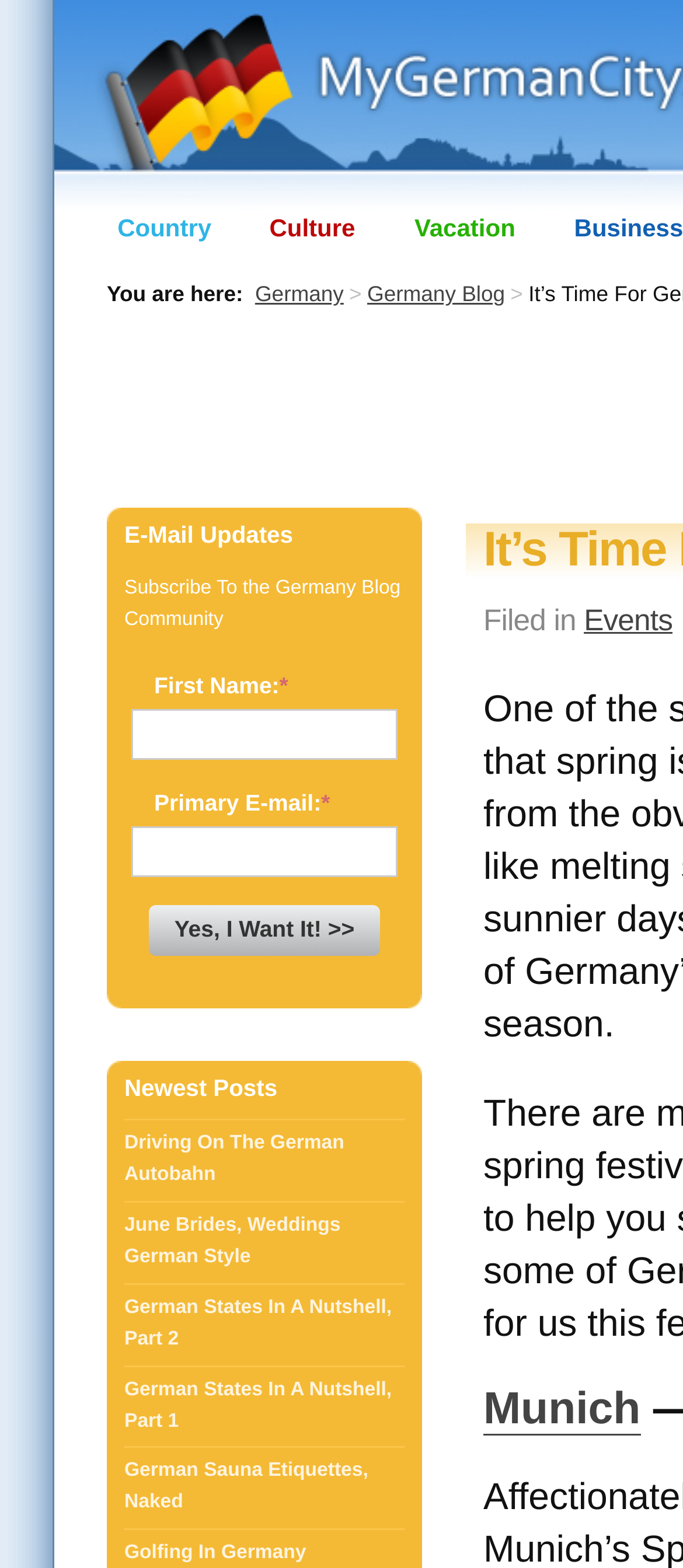What is the purpose of the textbox with label 'First Name:'?
Use the screenshot to answer the question with a single word or phrase.

Subscription